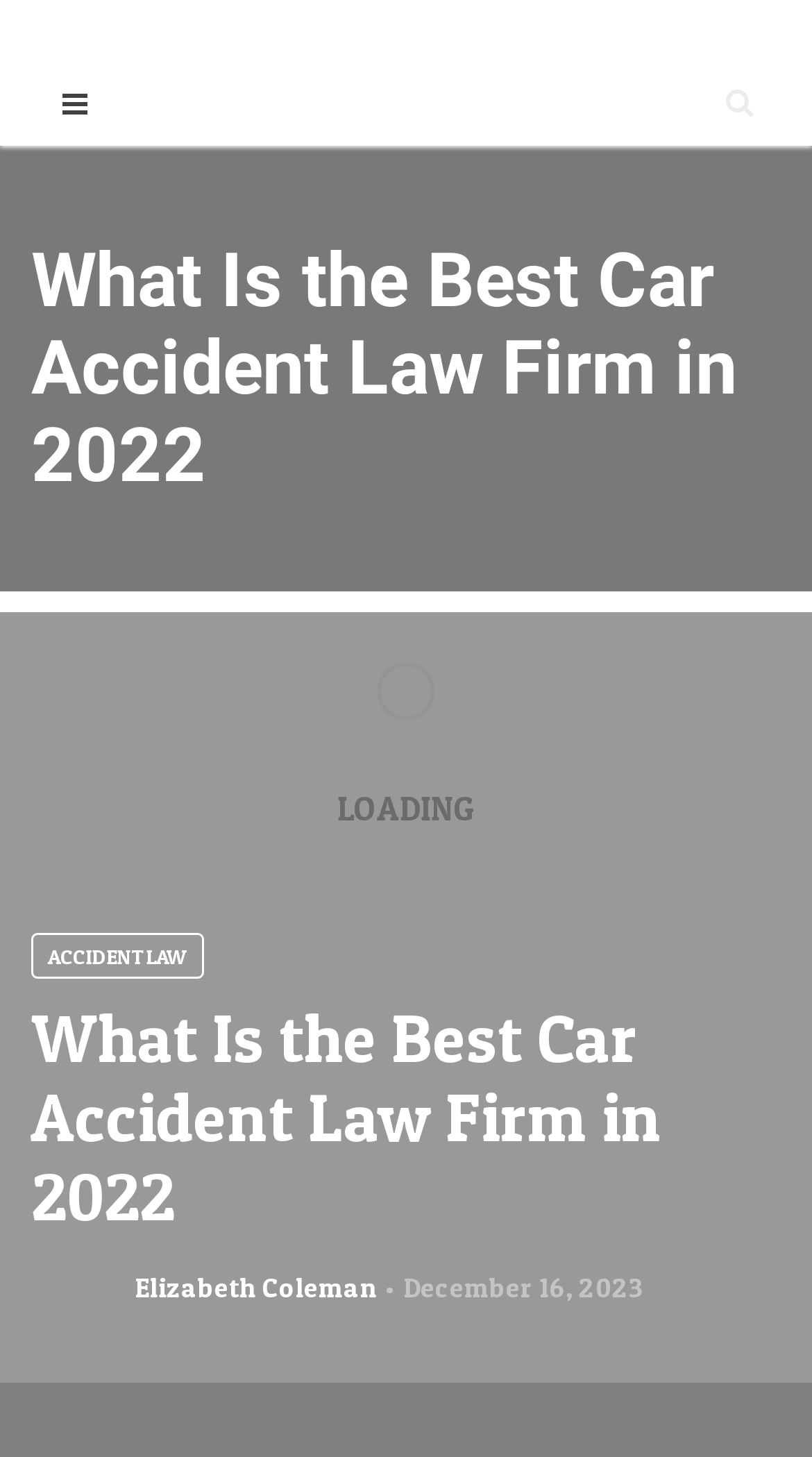Detail the features and information presented on the webpage.

The webpage appears to be a law firm's website, specifically focused on car accident cases. At the top left of the page, there is a logo image and a link to "AdvocatiZe", which is likely the name of the law firm. 

Below the logo, there is a main heading that reads "What Is the Best Car Accident Law Firm in 2022". This heading is divided into two parts, with the top part containing a link to "ACCIDENT LAW" and the bottom part containing a link to an empty string. 

To the right of the main heading, there is another link to an empty string. Below the main heading, there is a link to "Elizabeth Coleman", which may be an attorney's name, and a static text that reads "December 16, 2023", which is likely a date. 

The webpage seems to be providing information about car accident law firms and potentially offering services from AdvocatiZe. The meta description suggests that an experienced car accident attorney can help with understanding rights and obligations in a car accident case, as well as filing necessary paperwork.